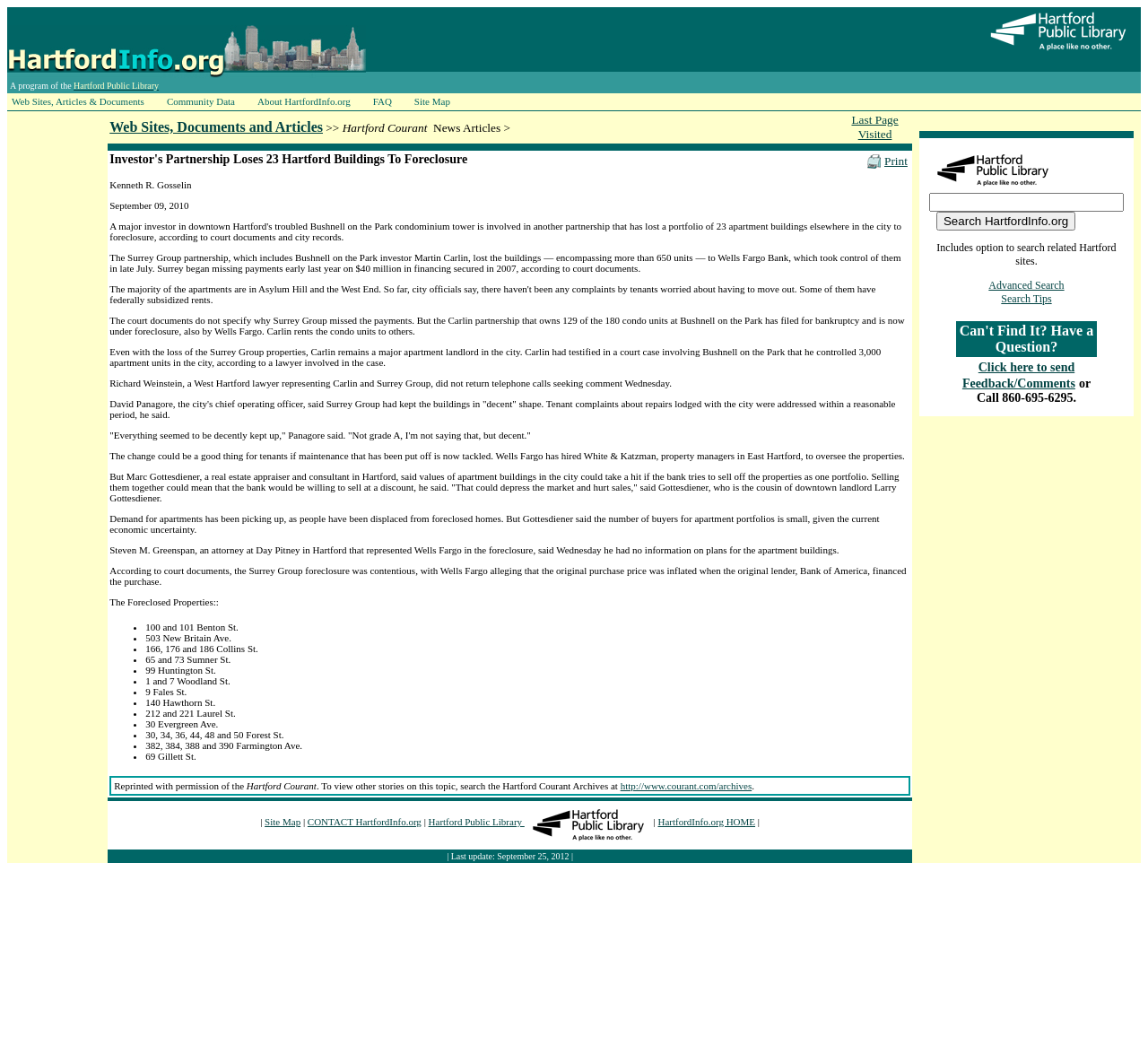Using the format (top-left x, top-left y, bottom-right x, bottom-right y), provide the bounding box coordinates for the described UI element. All values should be floating point numbers between 0 and 1: http://www.courant.com/archives

[0.54, 0.734, 0.655, 0.744]